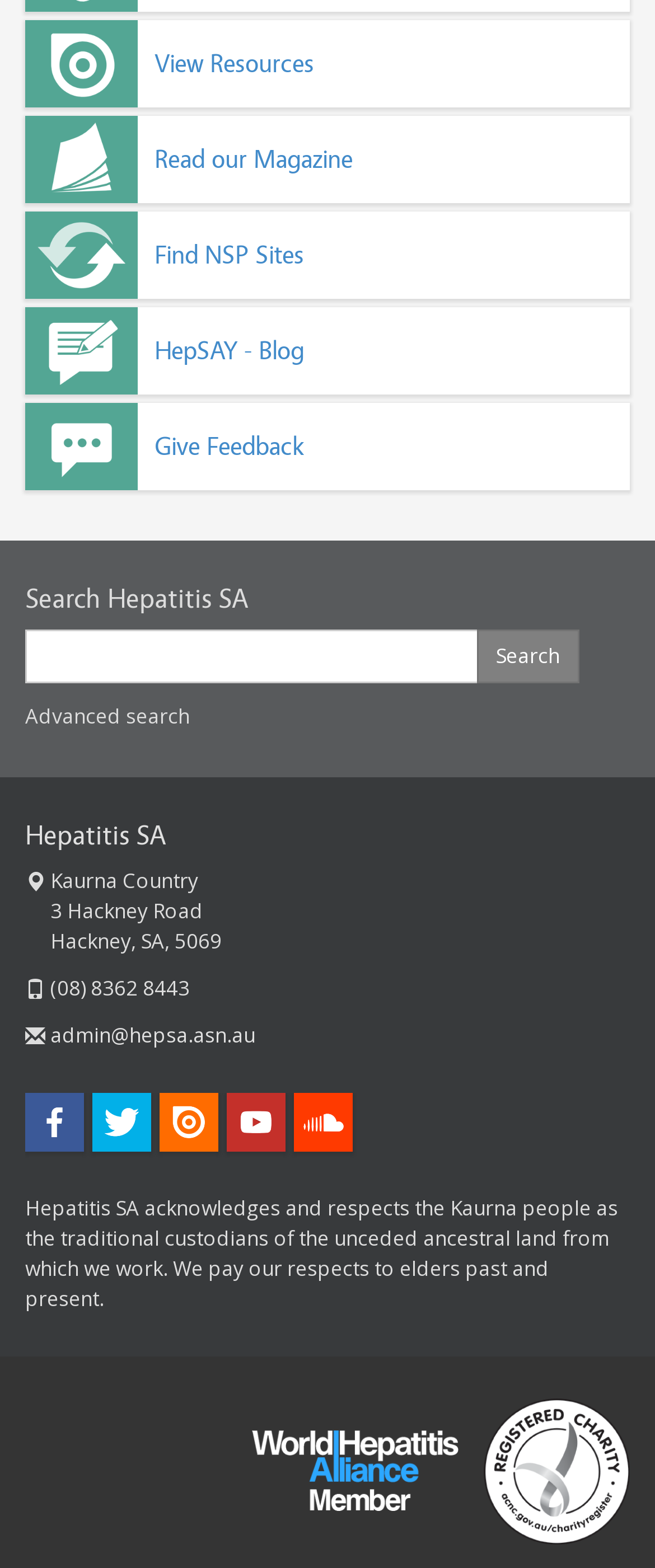Identify the bounding box coordinates necessary to click and complete the given instruction: "Search for hepatitis information".

[0.038, 0.401, 0.731, 0.435]